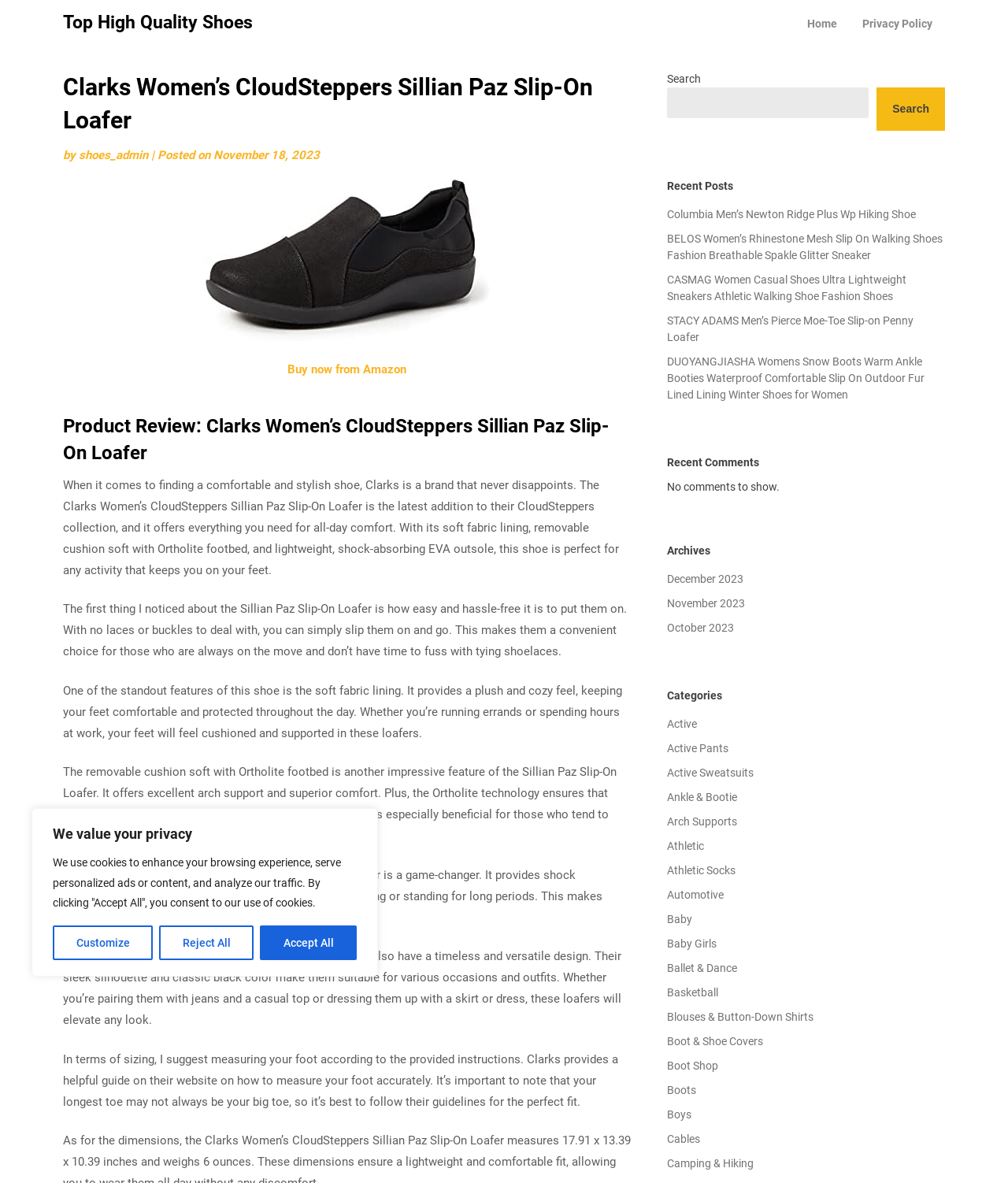What is the color of the shoe being reviewed?
Look at the image and answer the question using a single word or phrase.

Black